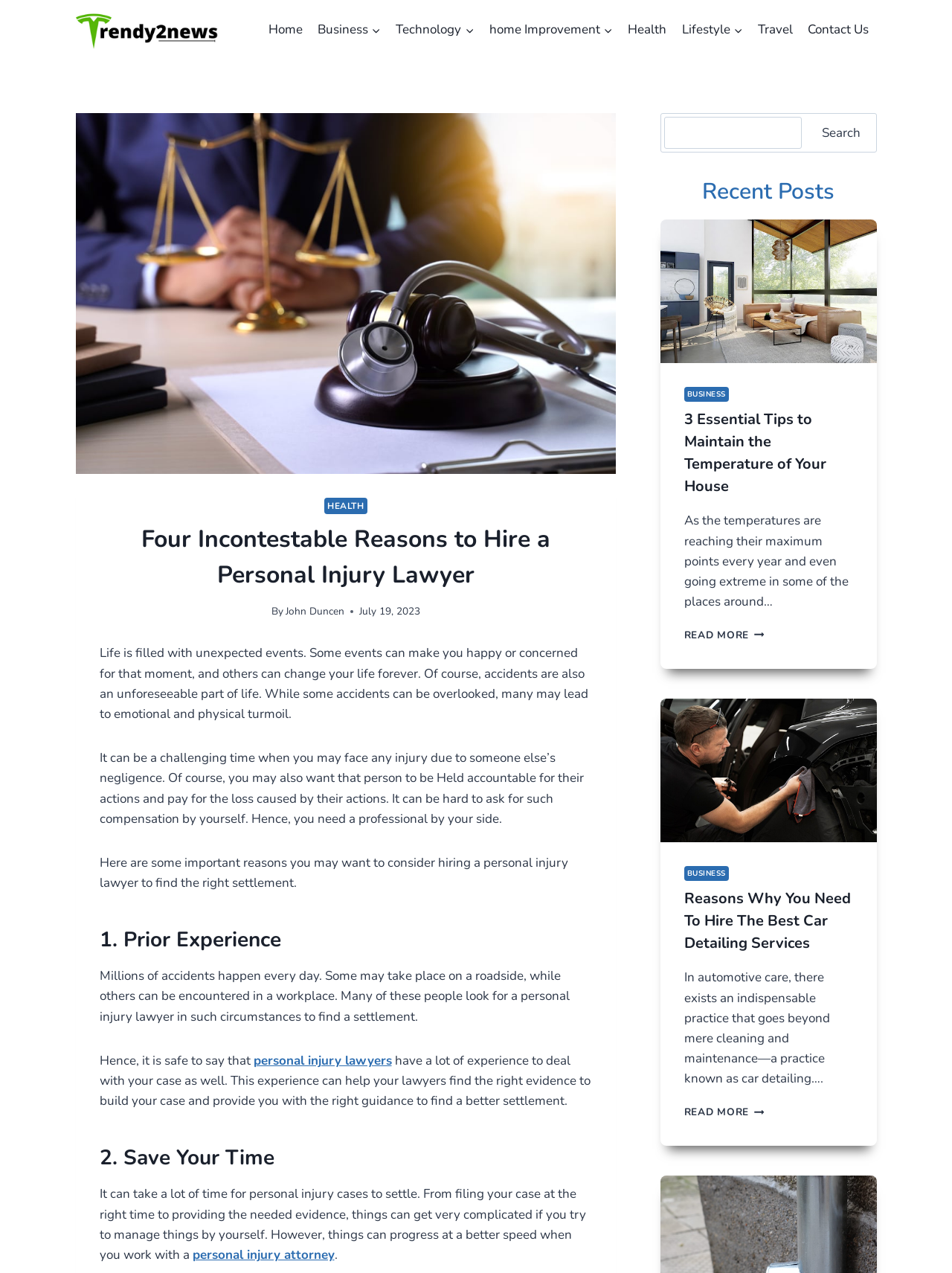Pinpoint the bounding box coordinates of the clickable element needed to complete the instruction: "Click on the 'Home' link". The coordinates should be provided as four float numbers between 0 and 1: [left, top, right, bottom].

[0.274, 0.009, 0.326, 0.037]